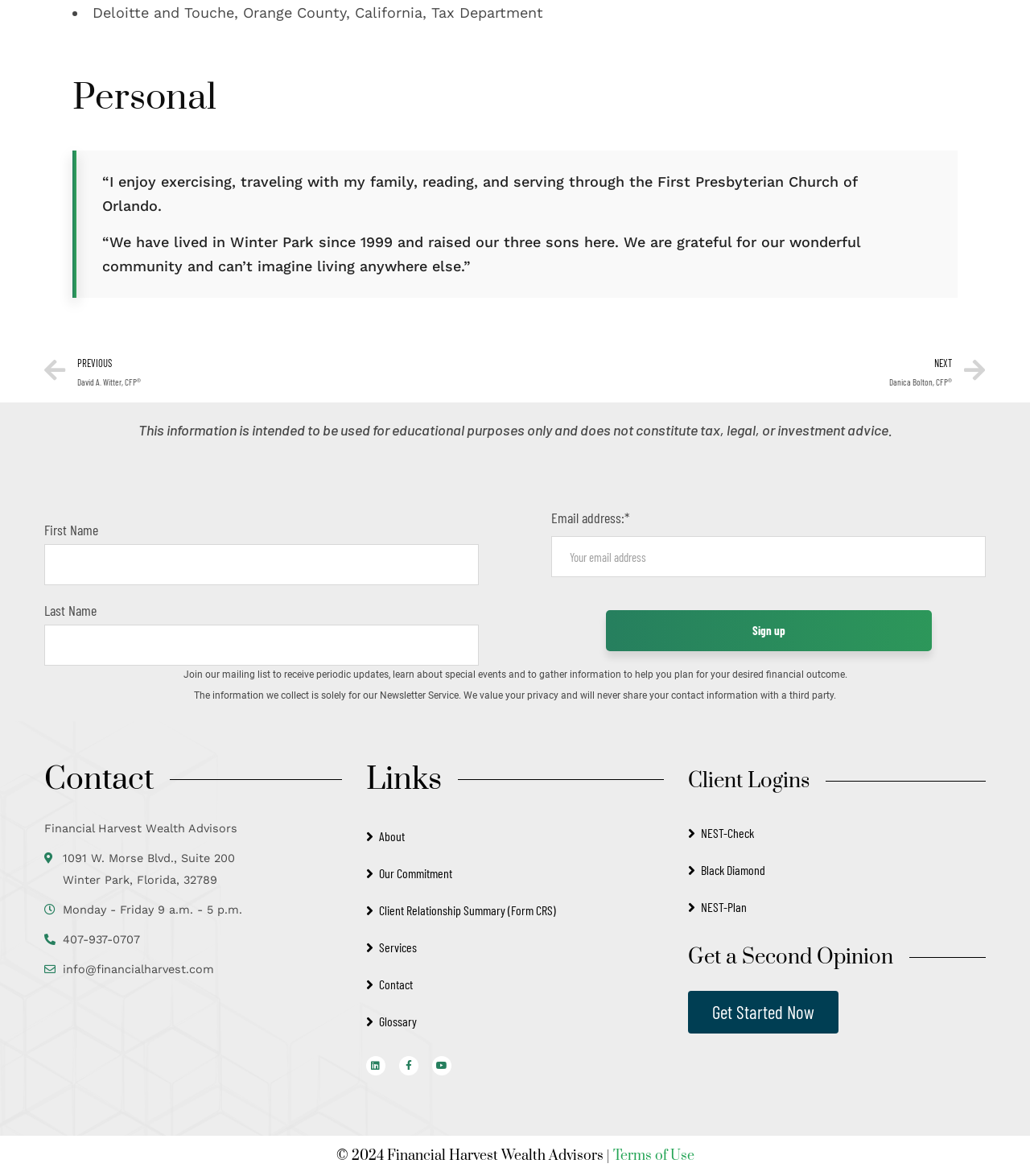Identify the bounding box coordinates of the region that needs to be clicked to carry out this instruction: "Enter first name". Provide these coordinates as four float numbers ranging from 0 to 1, i.e., [left, top, right, bottom].

[0.043, 0.463, 0.465, 0.497]